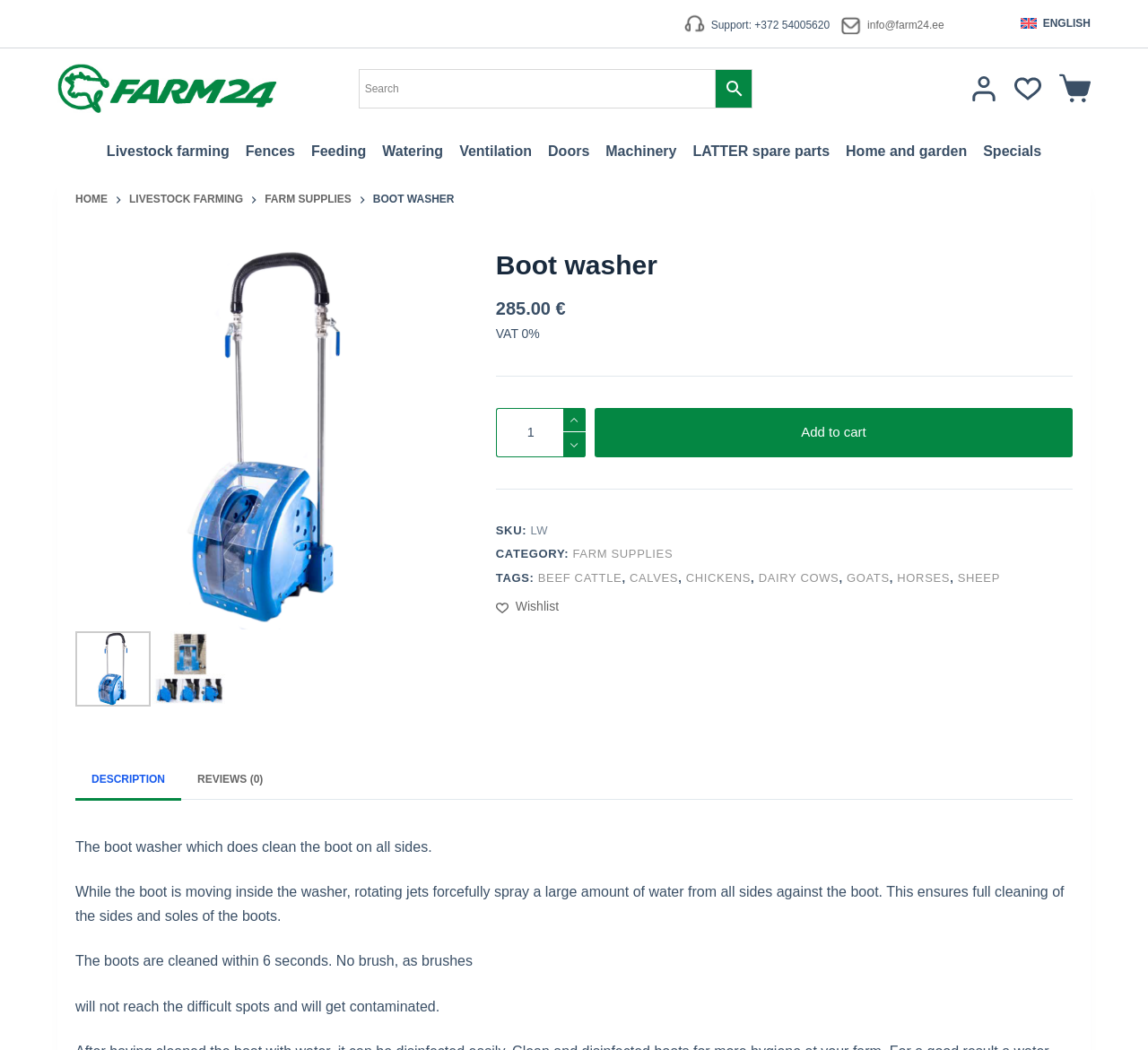Can you find the bounding box coordinates for the element to click on to achieve the instruction: "Login to your account"?

[0.846, 0.072, 0.868, 0.096]